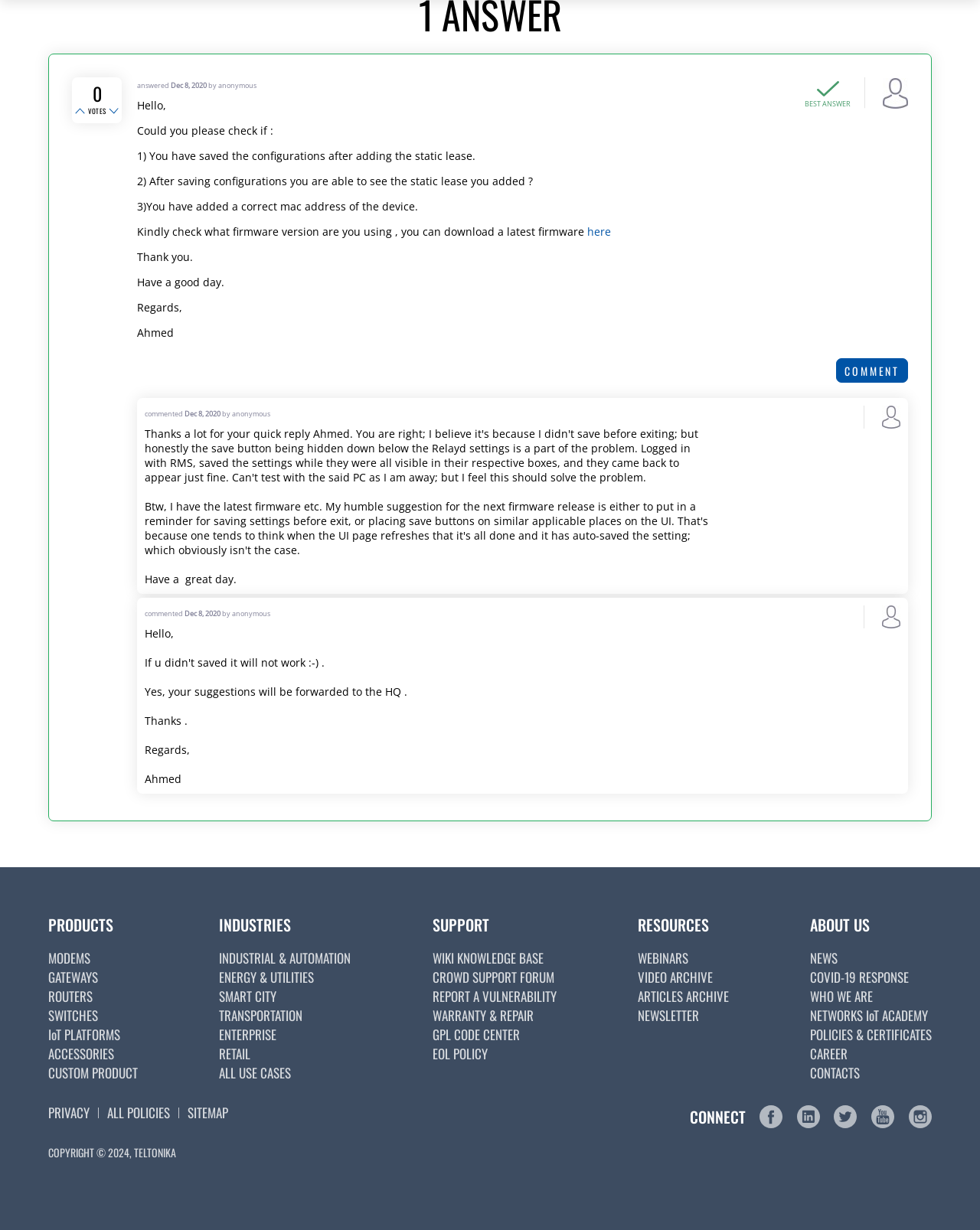What is the firmware version being referred to?
Using the picture, provide a one-word or short phrase answer.

Not specified